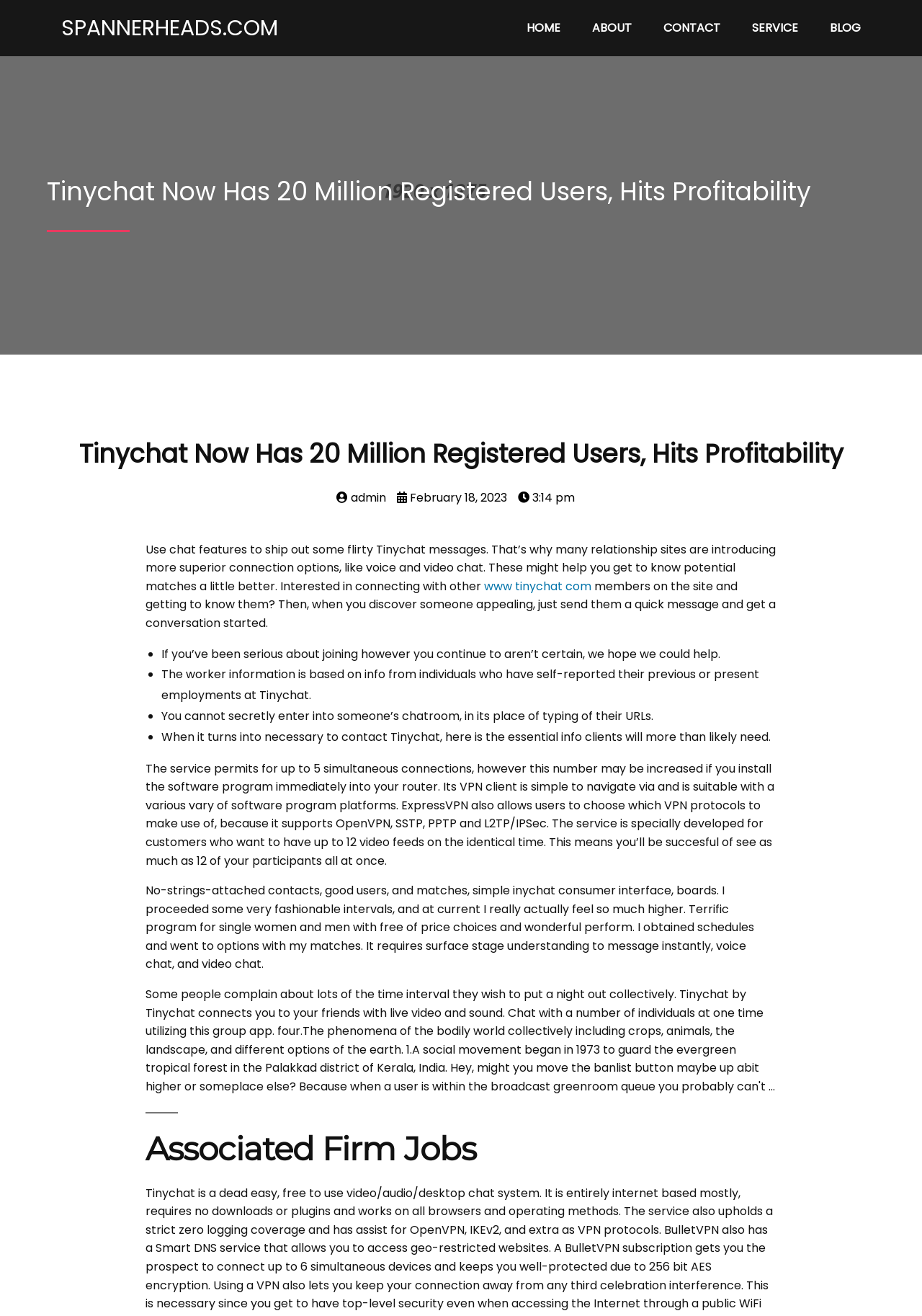From the webpage screenshot, identify the region described by 3:14 pm. Provide the bounding box coordinates as (top-left x, top-left y, bottom-right x, bottom-right y), with each value being a floating point number between 0 and 1.

[0.562, 0.372, 0.623, 0.384]